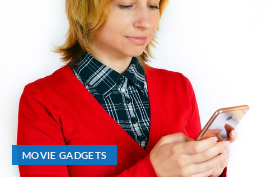Offer a detailed narrative of the image's content.

The image features a woman with shoulder-length blond hair styled in soft waves. She is dressed in a bright red cardigan over a black and white plaid shirt, conveying a casual yet polished look. She is focused on her smartphone, which she holds in both hands, possibly engaging with an app or browsing information. The background is a clean white, creating a bright and open atmosphere. The text overlay in the bottom left corner reads "MOVIE GADGETS," suggesting a connection to the latest gadgets or technology related to films and entertainment. This visual encapsulates the intersection of personal technology and cinema culture.